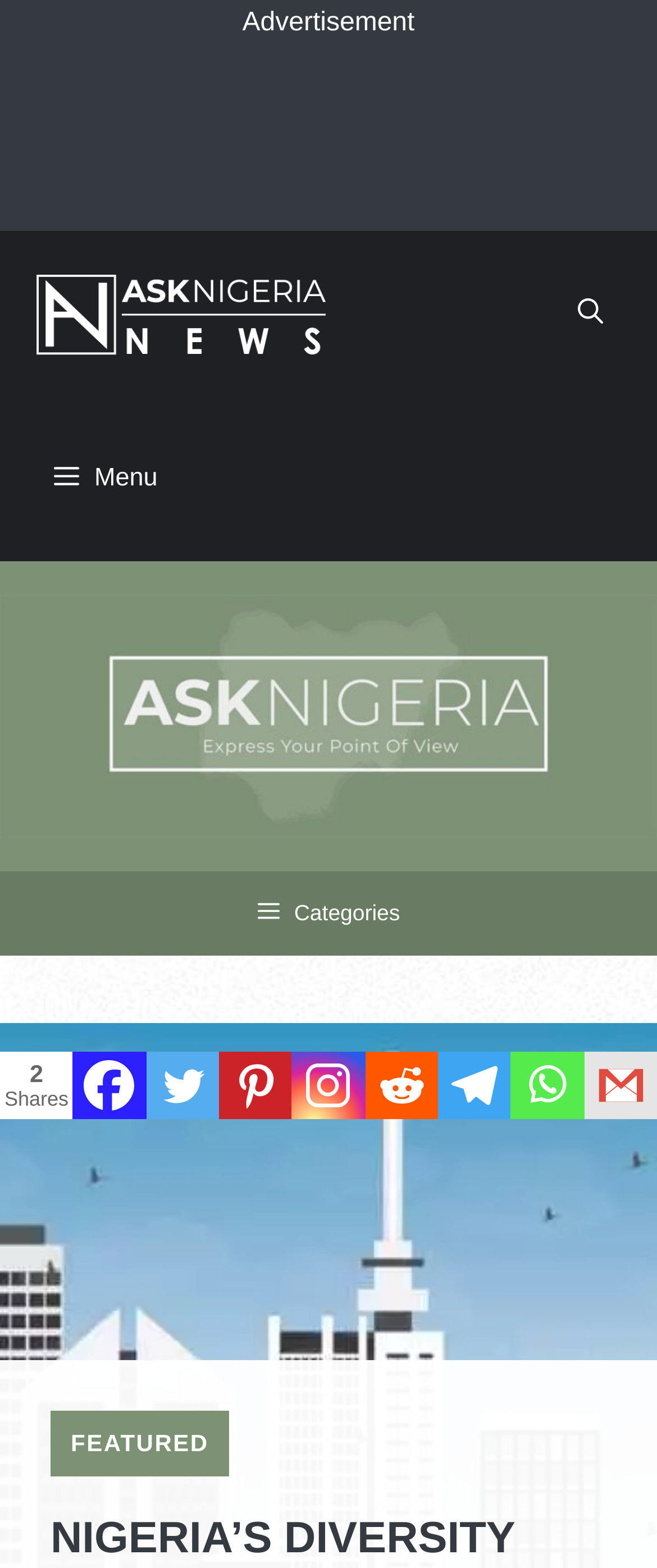Based on the element description, predict the bounding box coordinates (top-left x, top-left y, bottom-right x, bottom-right y) for the UI element in the screenshot: FEATURED

[0.108, 0.911, 0.318, 0.928]